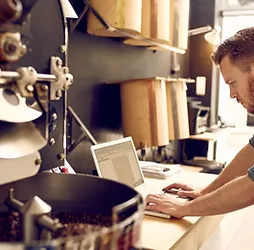What is the aesthetic of the background?
Please use the image to deliver a detailed and complete answer.

The background of the image features wooden panels, which lend a warm and refined aesthetic to the space. This aesthetic complements the overall contemporary and professional atmosphere of the workspace.